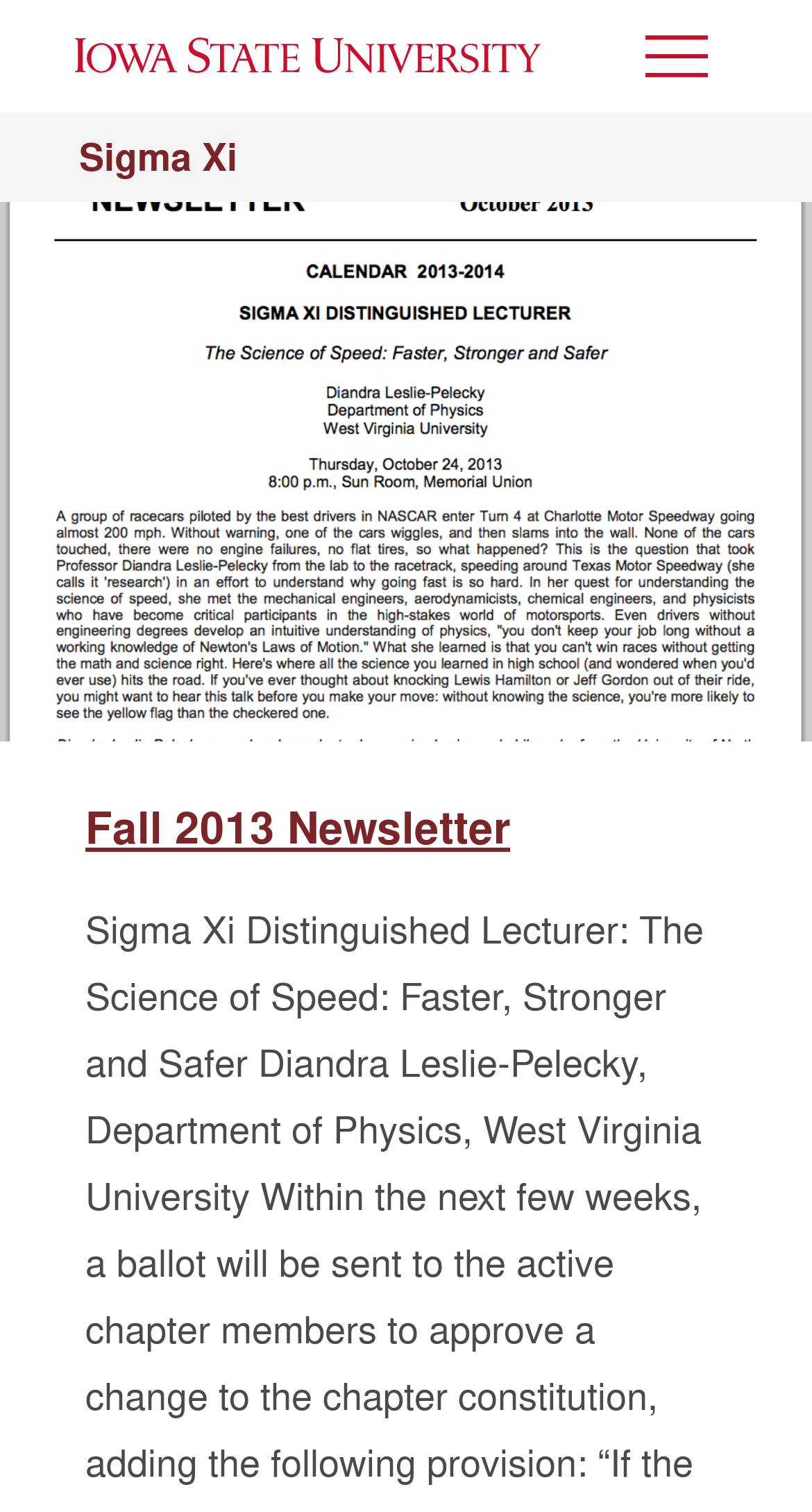Based on the element description: "Fall 2013 Newsletter", identify the bounding box coordinates for this UI element. The coordinates must be four float numbers between 0 and 1, listed as [left, top, right, bottom].

[0.105, 0.528, 0.895, 0.569]